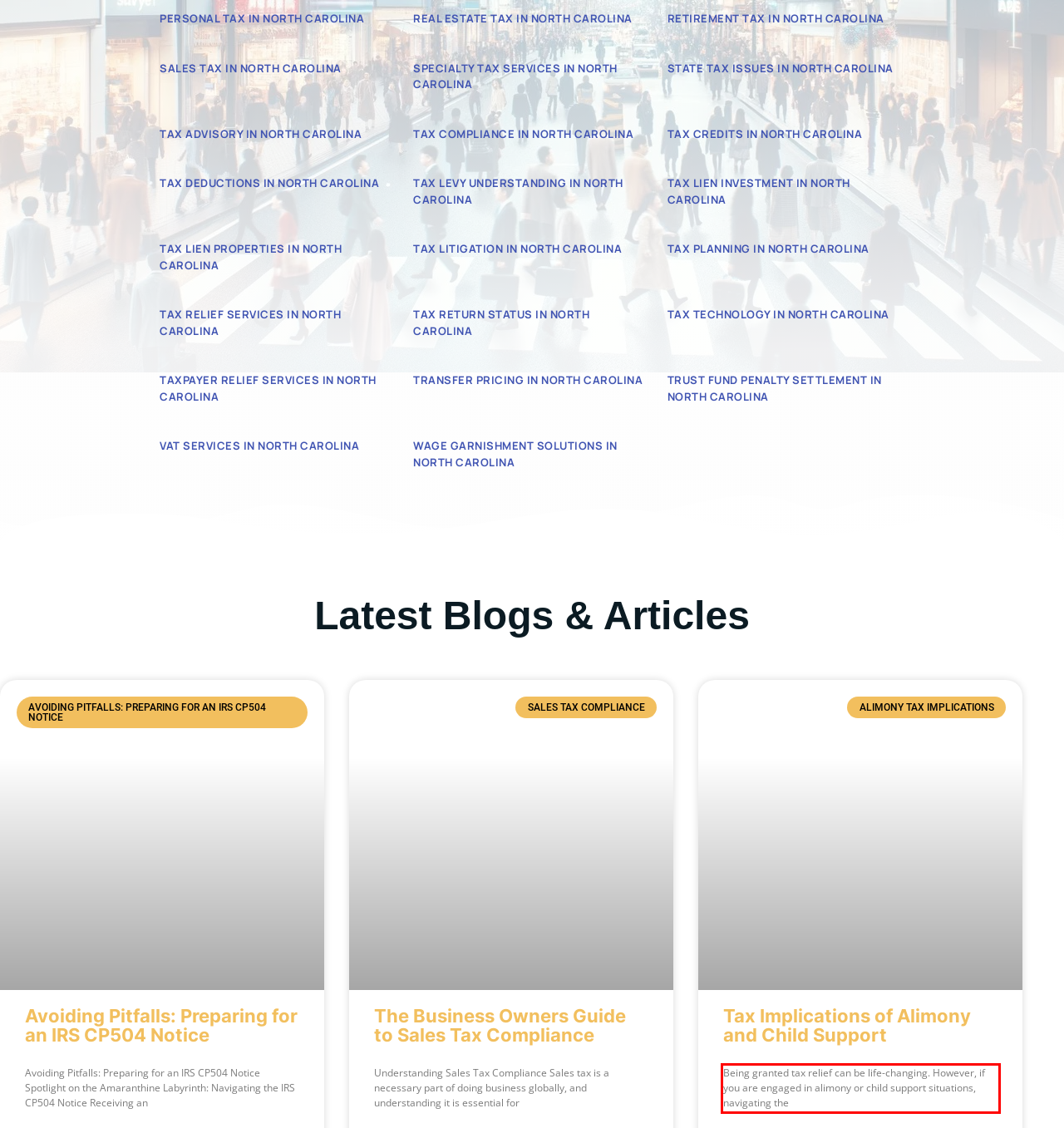Given a webpage screenshot, locate the red bounding box and extract the text content found inside it.

Being granted tax relief can be life-changing. However, if you are engaged in alimony or child support situations, navigating the